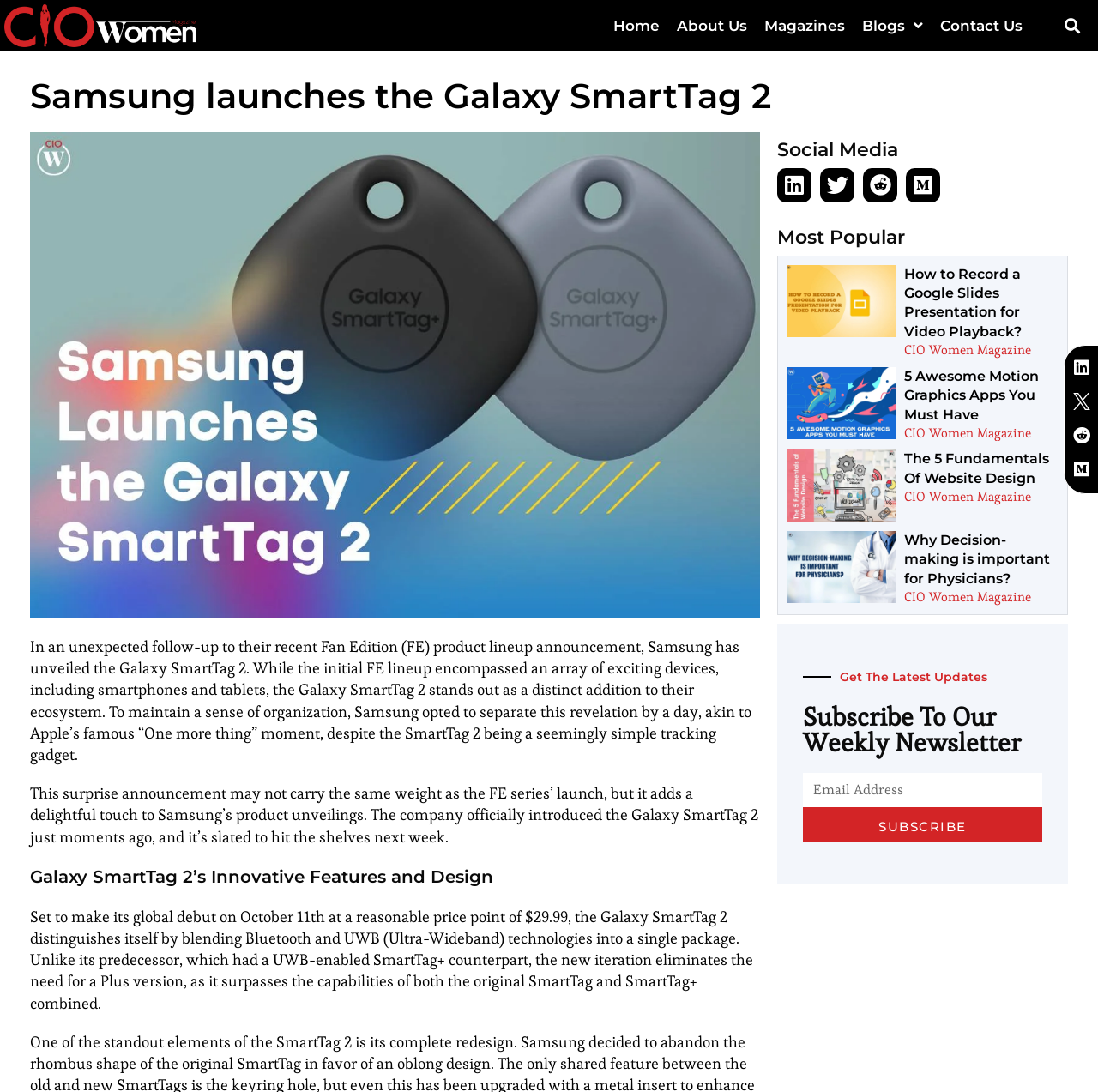Using the description: "alt="CIO Women Magazine Logo White"", identify the bounding box of the corresponding UI element in the screenshot.

[0.004, 0.004, 0.296, 0.043]